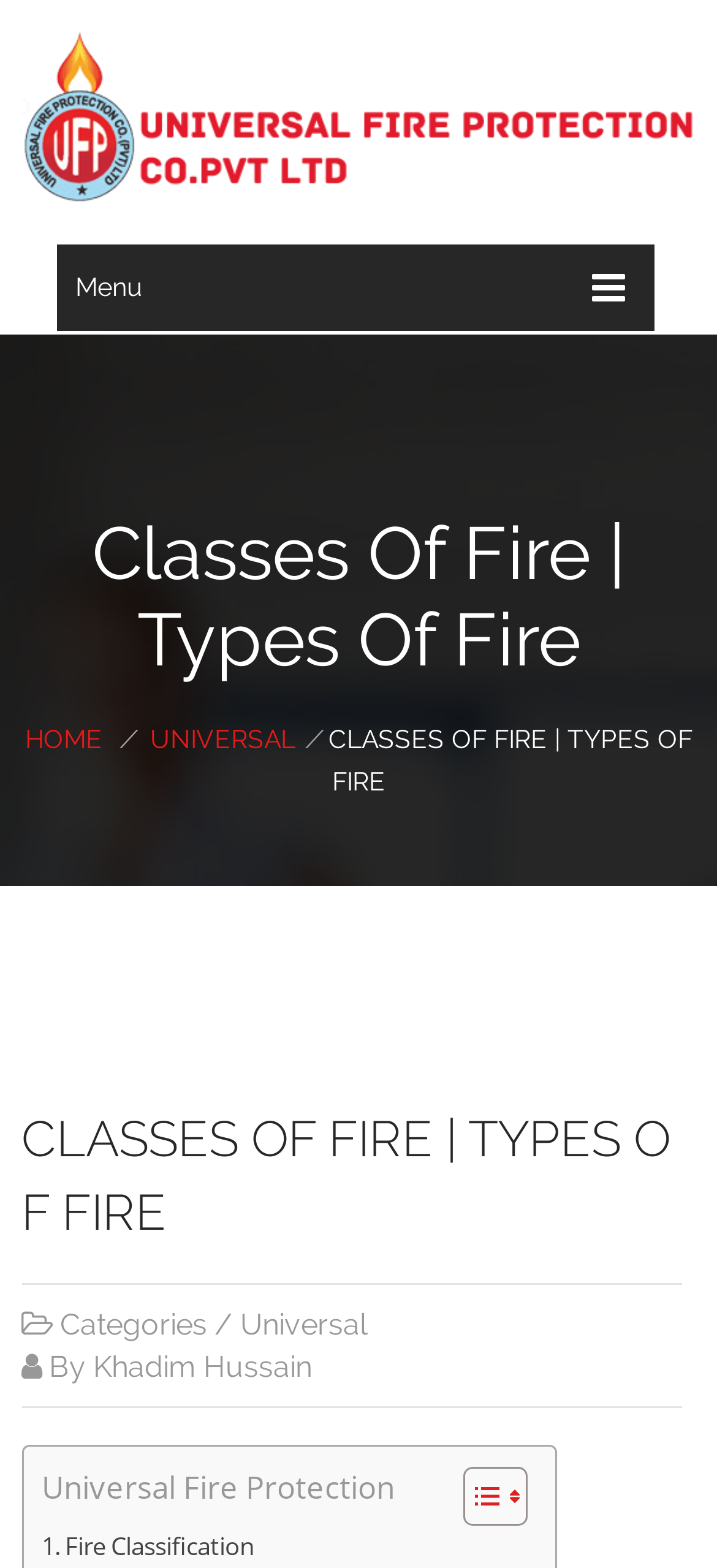Provide the bounding box coordinates for the area that should be clicked to complete the instruction: "Click the logo".

[0.03, 0.063, 0.97, 0.082]